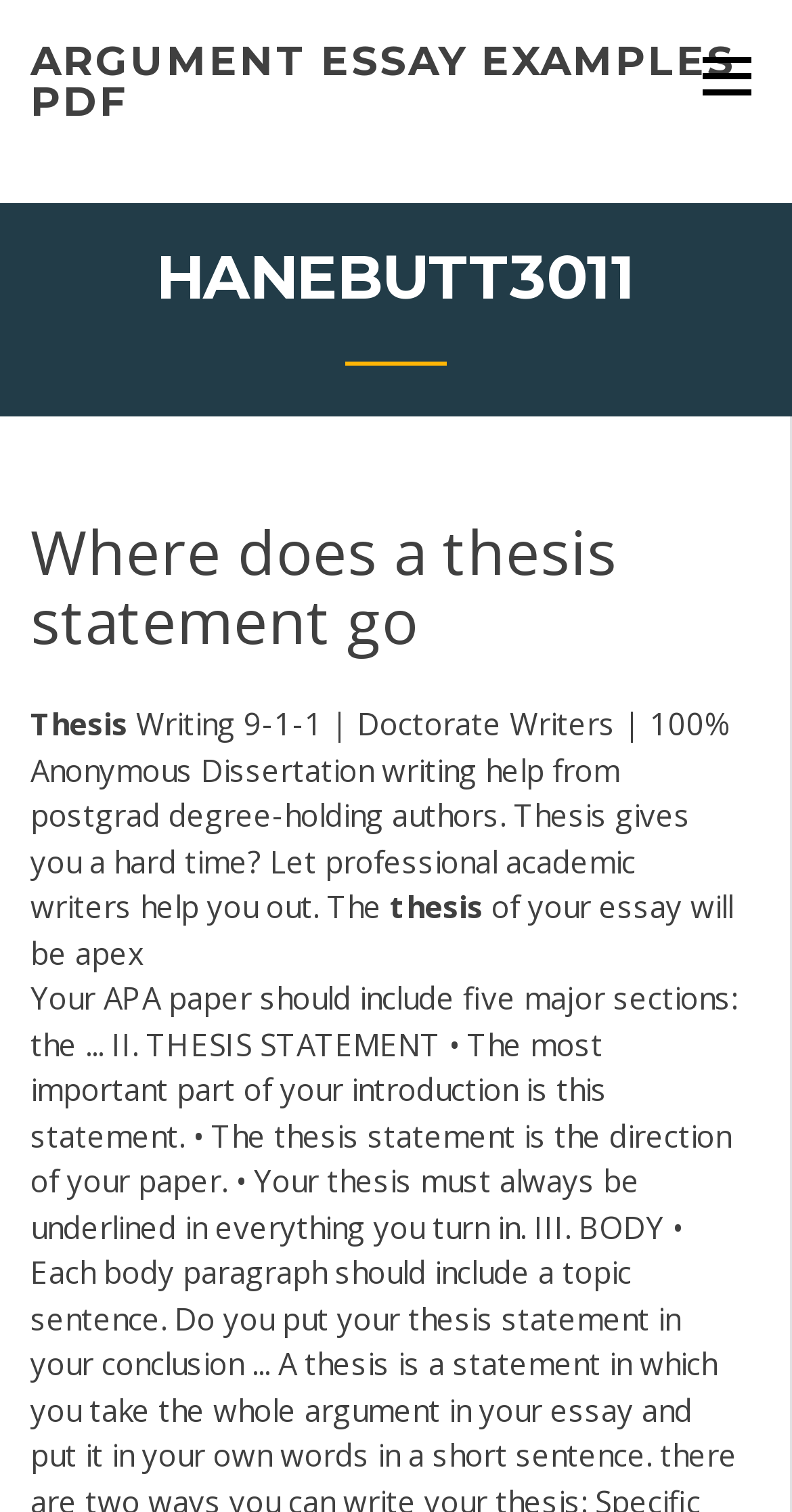Provide a short answer to the following question with just one word or phrase: What is the location of the text 'The thesis of your essay will be apex'?

Bottom left